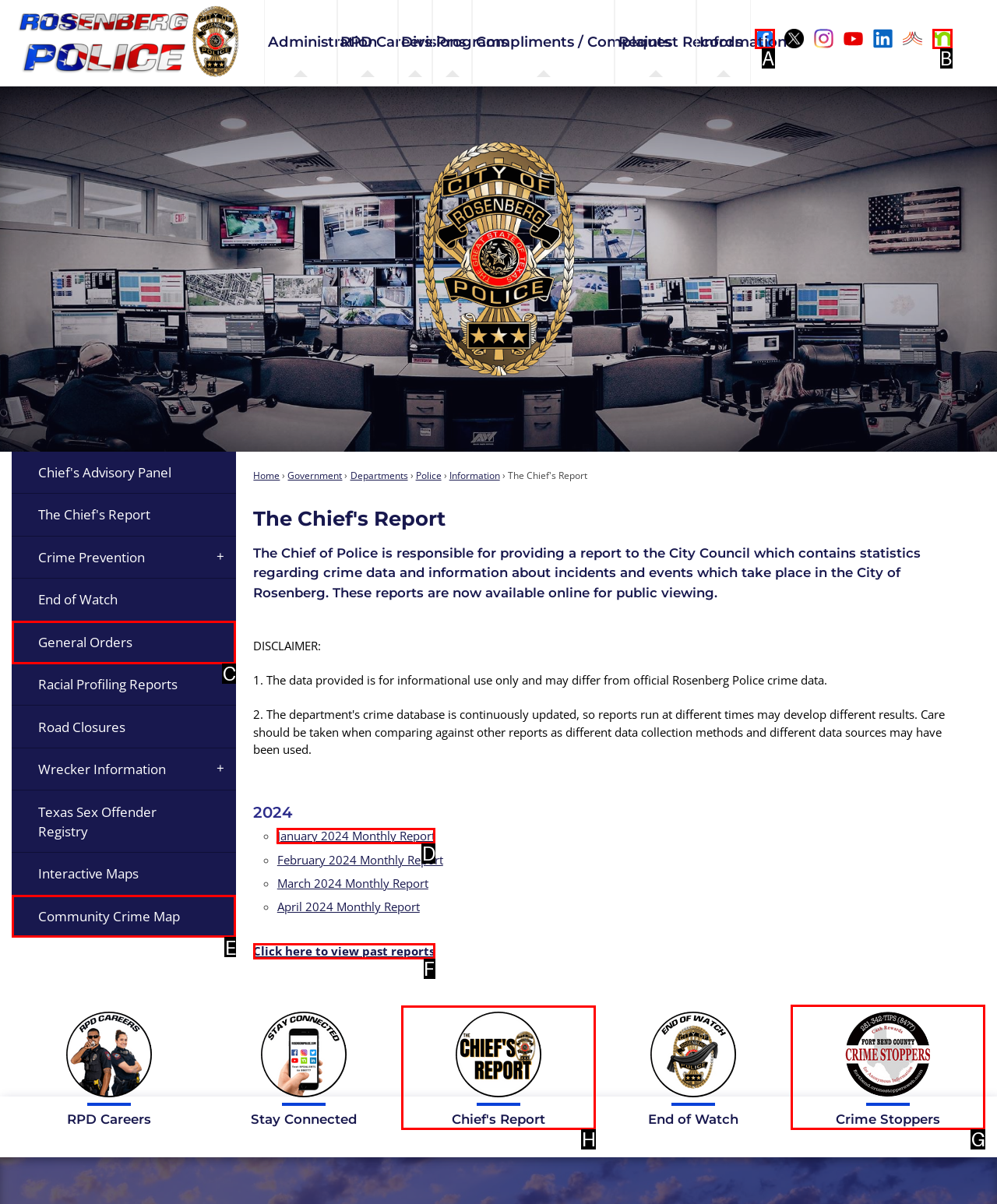For the task: Read the blog, specify the letter of the option that should be clicked. Answer with the letter only.

None